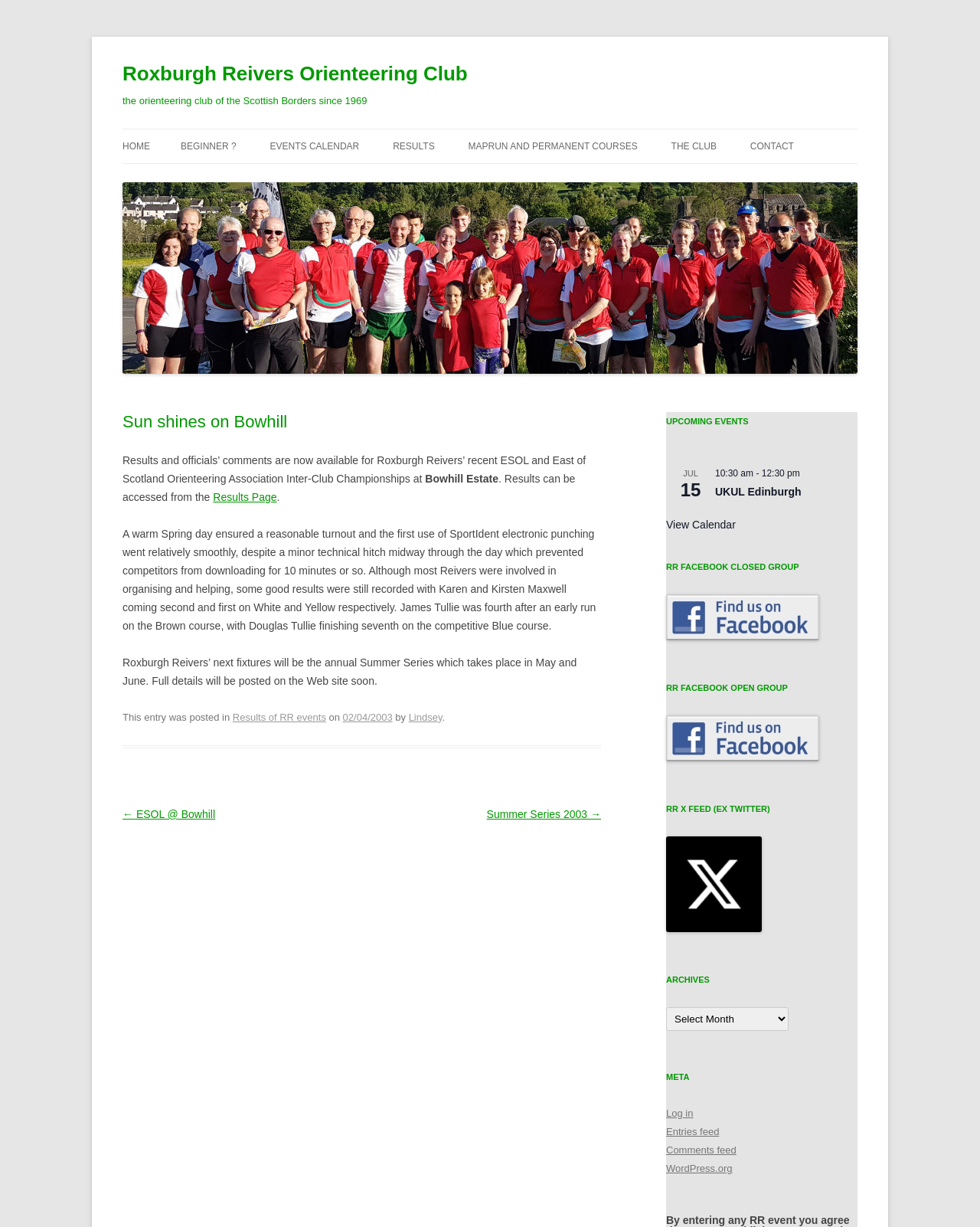Provide the bounding box coordinates of the section that needs to be clicked to accomplish the following instruction: "View RESULTS."

[0.401, 0.105, 0.443, 0.133]